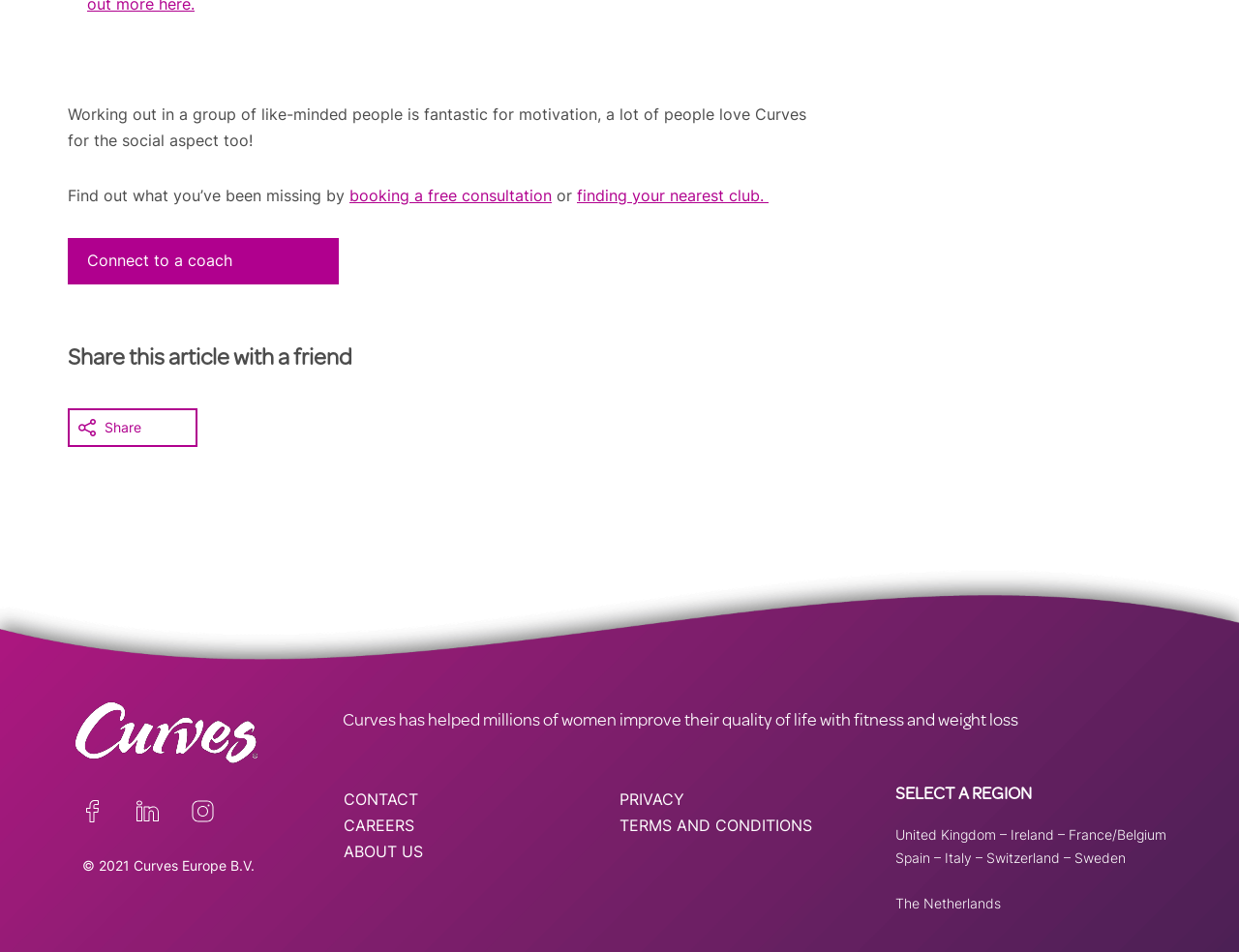Please identify the bounding box coordinates of the clickable region that I should interact with to perform the following instruction: "contact us". The coordinates should be expressed as four float numbers between 0 and 1, i.e., [left, top, right, bottom].

[0.277, 0.829, 0.338, 0.85]